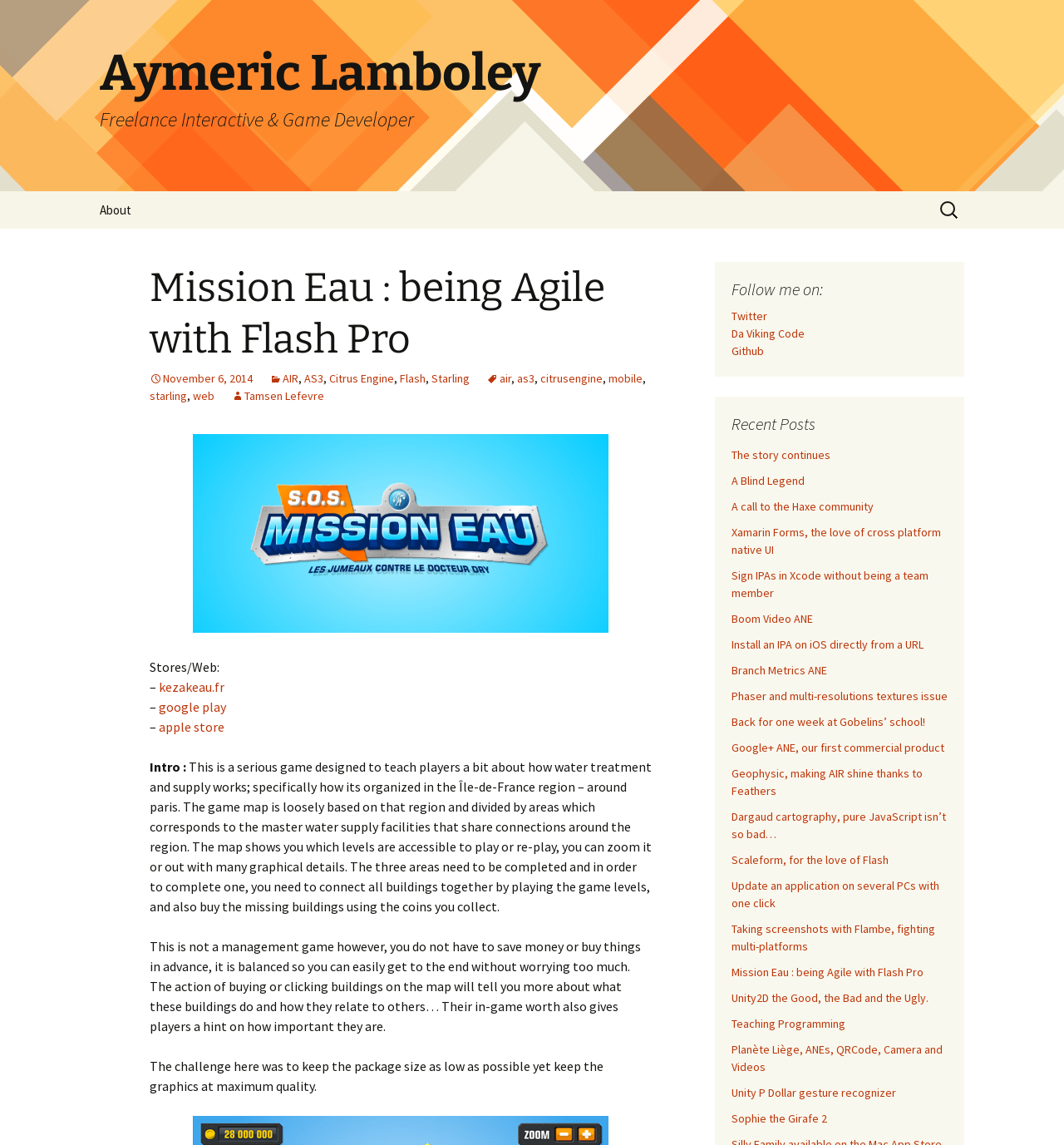Identify the bounding box coordinates of the element that should be clicked to fulfill this task: "Read about the game Mission Eau". The coordinates should be provided as four float numbers between 0 and 1, i.e., [left, top, right, bottom].

[0.141, 0.662, 0.612, 0.799]